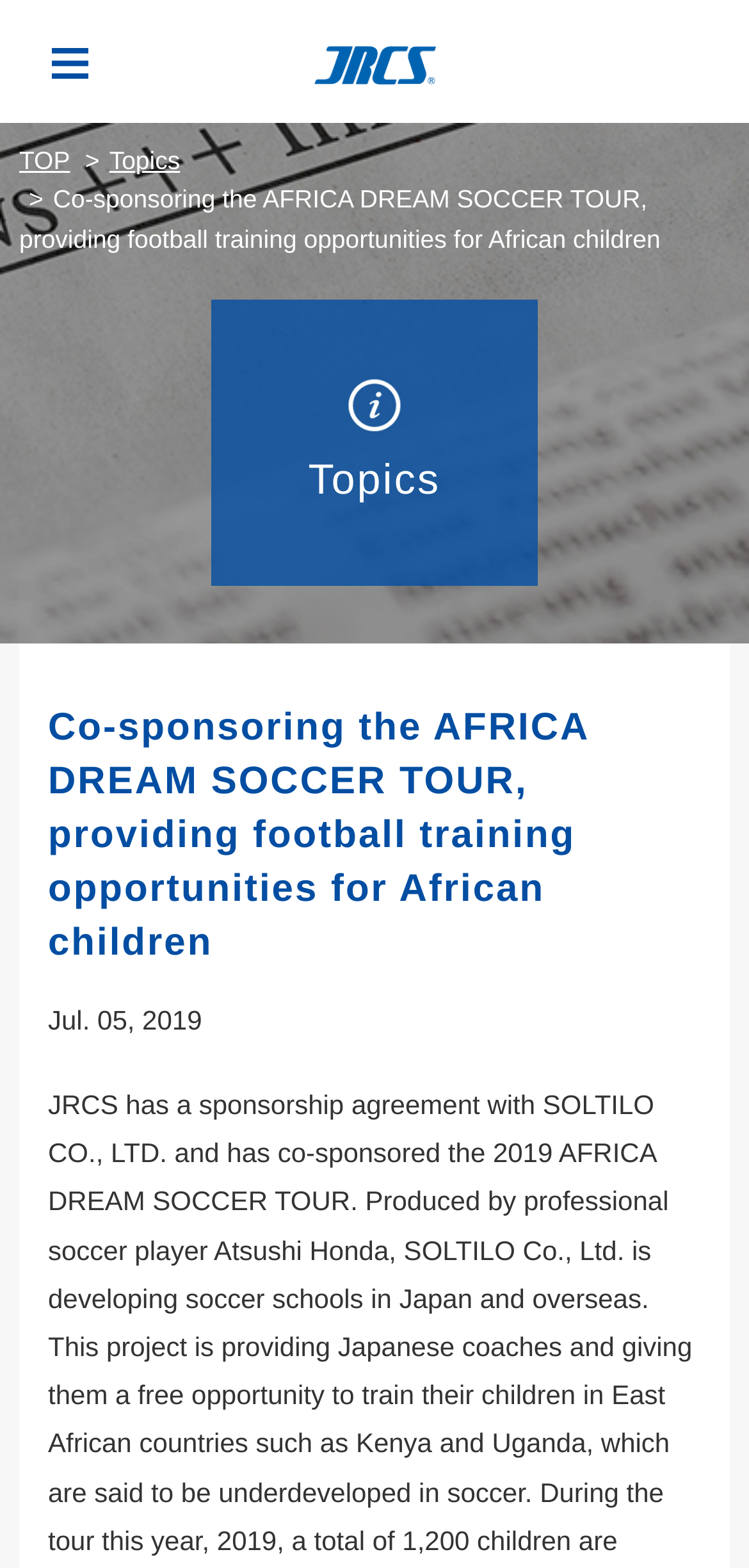Produce an elaborate caption capturing the essence of the webpage.

The webpage is about JRCS Co. Ltd.'s co-sponsorship of the 2019 AFRICA DREAM SOCCER TOUR. At the top left, there is a link to JRCS株式会社, accompanied by an image with the same name. Below this, there is a small image. To the right of these elements, there are two links, "TOP" and "Topics", positioned vertically.

The main content of the webpage is divided into two sections. The first section has a heading "Co-sponsoring the AFRICA DREAM SOCCER TOUR, providing football training opportunities for African children" and a brief description of the event. Below this, there is a time element showing the date "Jul. 05, 2019".

The second section has a heading "Topics" and a paragraph of text describing JRCS's sponsorship agreement with SOLTILO CO., LTD. and their co-sponsorship of the 2019 AFRICA DREAM SOCCER TOUR. This text also mentions that SOLTILO Co., Ltd. is developing soccer schools in Japan and overseas.

There are a total of four images on the webpage, two of which are small and do not have descriptive text. The other two images are likely related to JRCS and the AFRICA DREAM SOCCER TOUR, but their exact content is not specified.